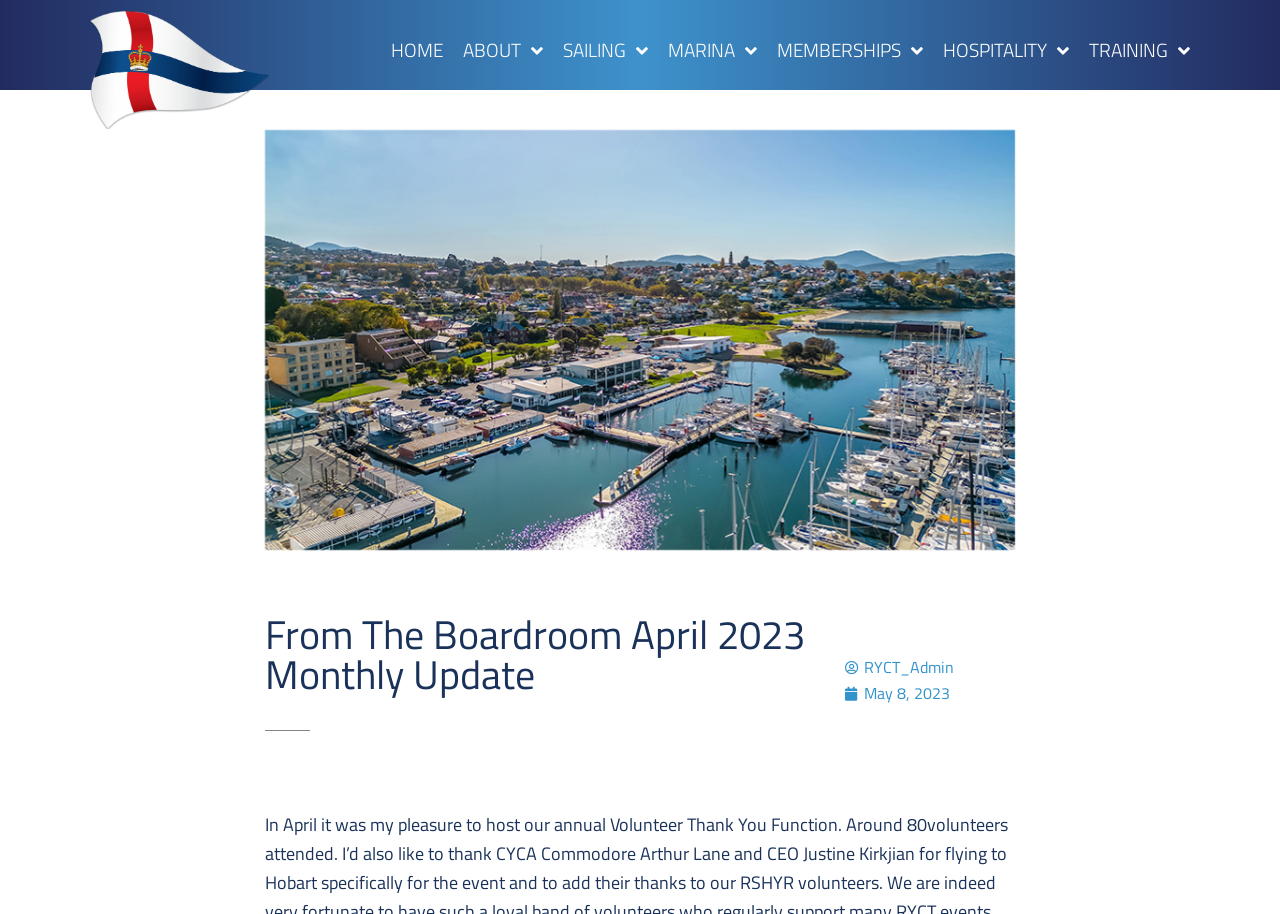What is the topic of the monthly update?
Please provide a single word or phrase as your answer based on the image.

From The Boardroom April 2023